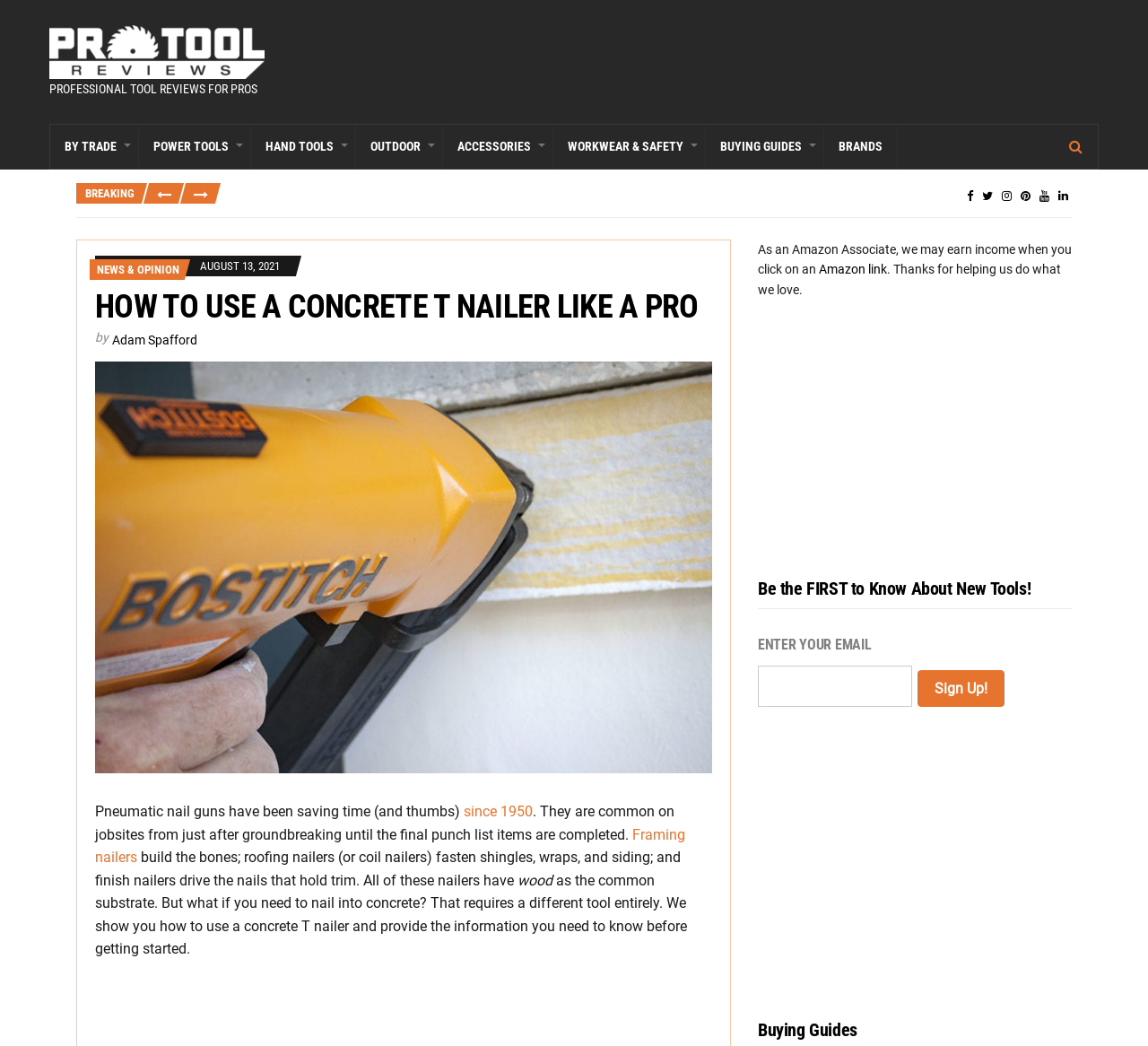What is the substrate that concrete T nailers are used for?
Please give a detailed and elaborate answer to the question based on the image.

The webpage states that concrete T nailers are used to nail into concrete, which is a different substrate than wood, which is used for other types of nailers.